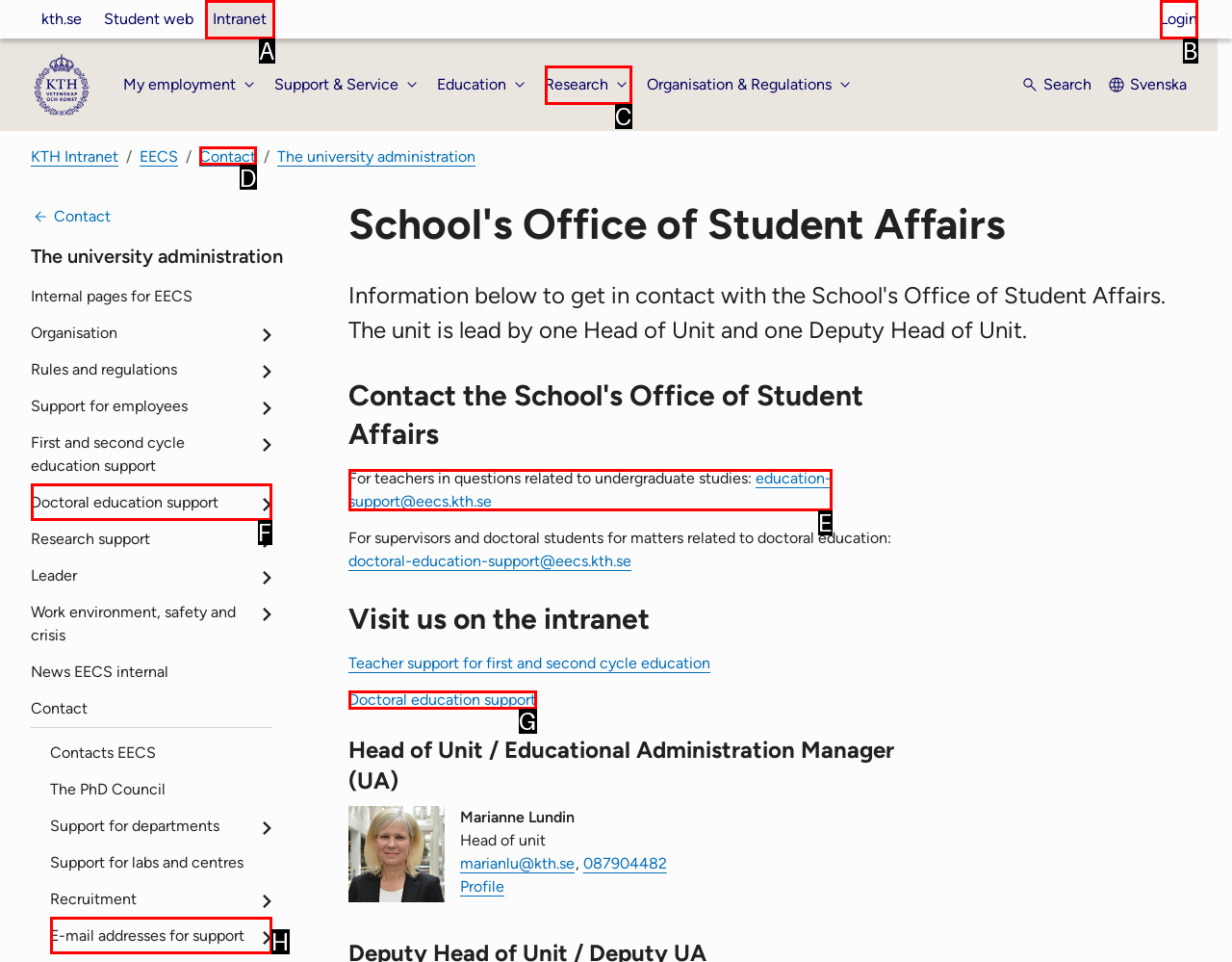To achieve the task: Visit the 'Contact' page, indicate the letter of the correct choice from the provided options.

D